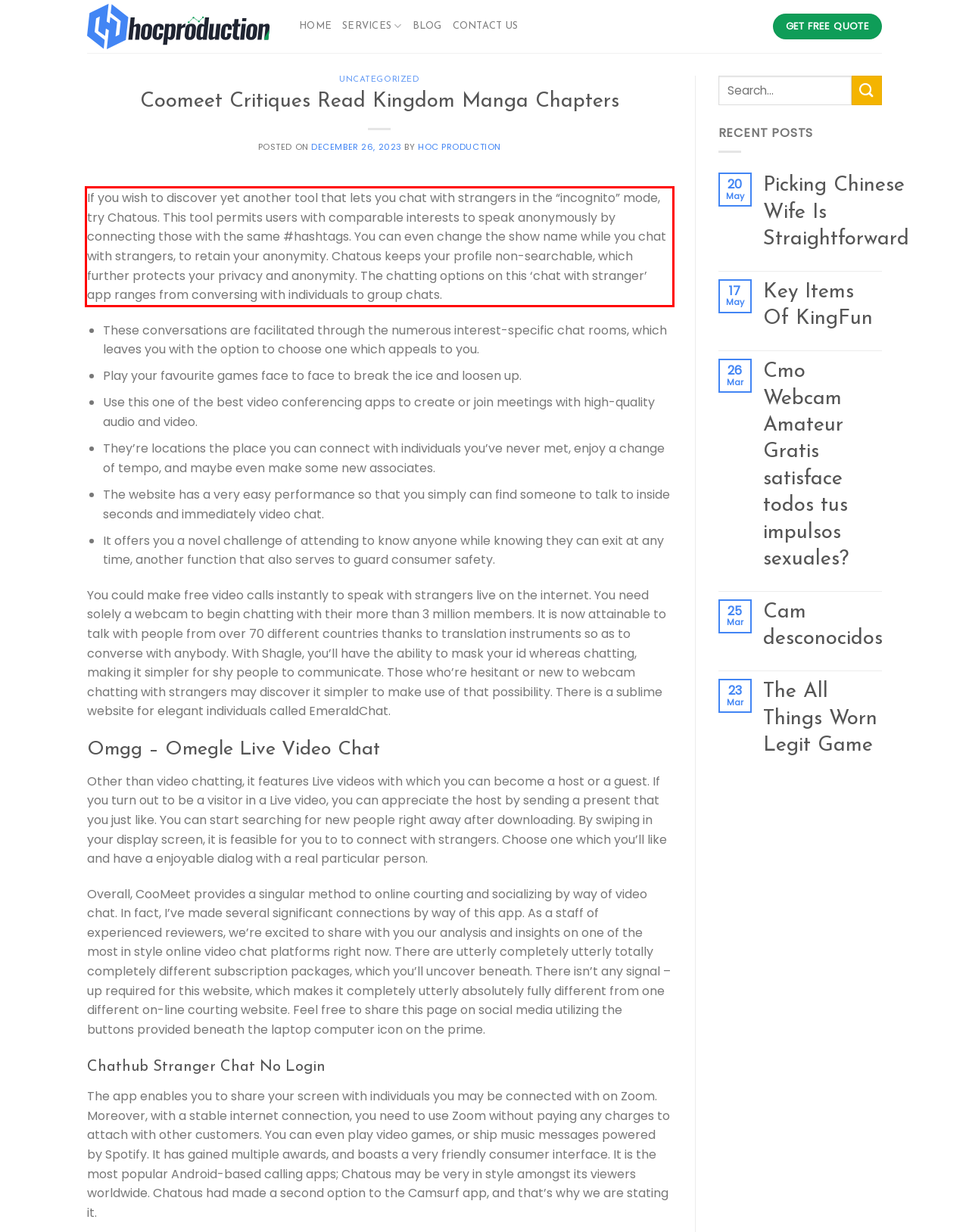Using the provided screenshot of a webpage, recognize and generate the text found within the red rectangle bounding box.

If you wish to discover yet another tool that lets you chat with strangers in the “incognito” mode, try Chatous. This tool permits users with comparable interests to speak anonymously by connecting those with the same #hashtags. You can even change the show name while you chat with strangers, to retain your anonymity. Chatous keeps your profile non-searchable, which further protects your privacy and anonymity. The chatting options on this ‘chat with stranger’ app ranges from conversing with individuals to group chats.